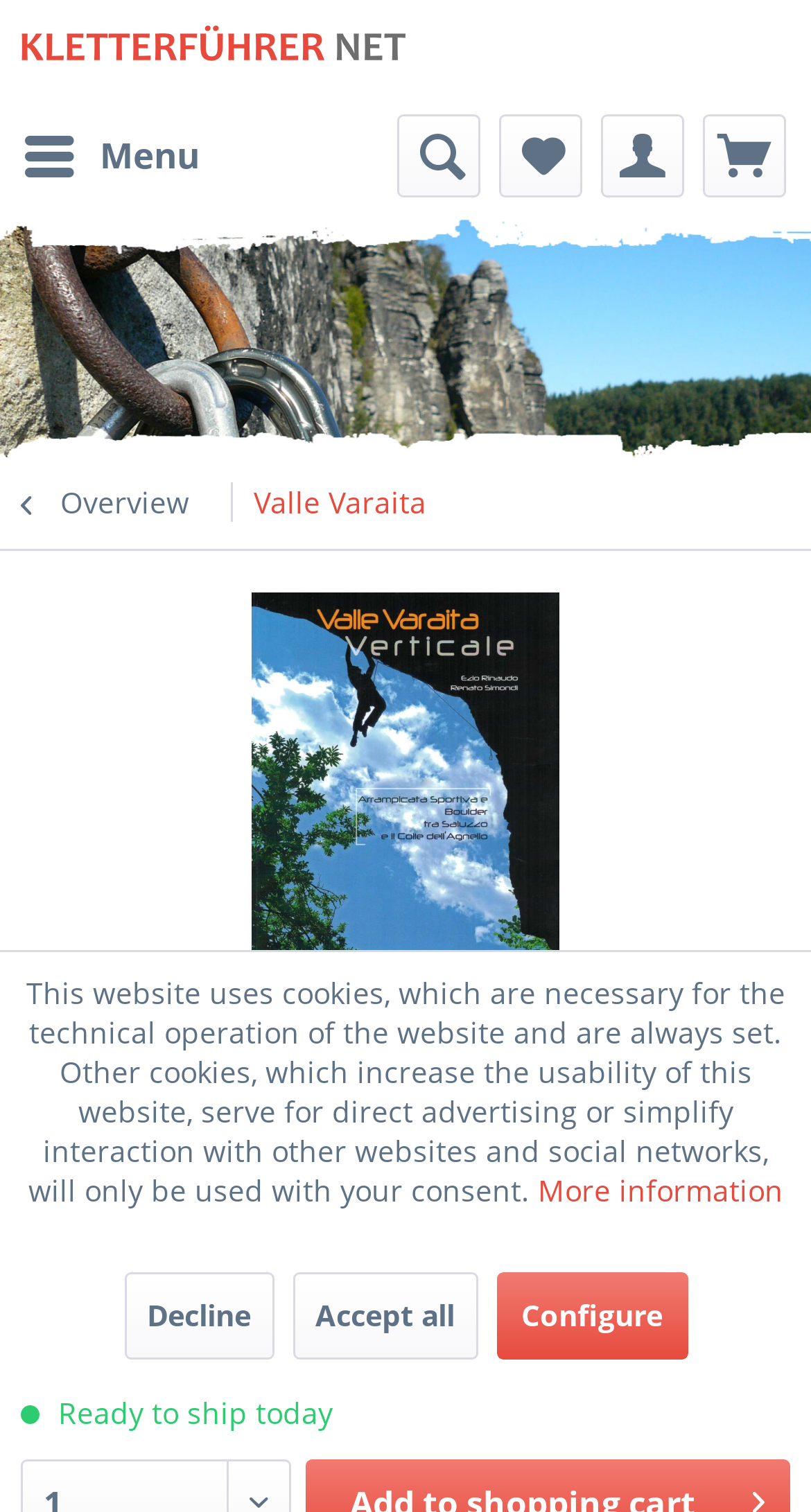Provide the bounding box coordinates of the HTML element described as: "More information". The bounding box coordinates should be four float numbers between 0 and 1, i.e., [left, top, right, bottom].

[0.663, 0.774, 0.965, 0.8]